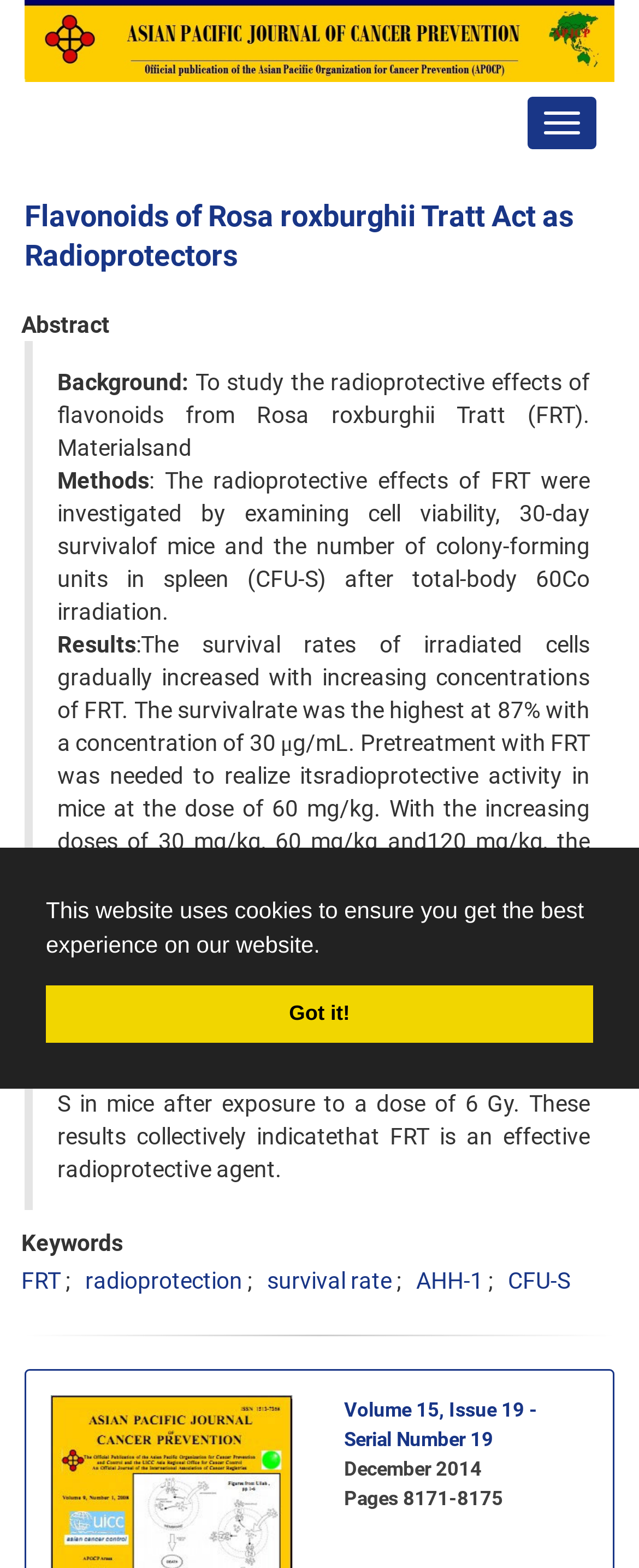Please determine the bounding box coordinates for the UI element described as: "AHH-1".

[0.651, 0.809, 0.756, 0.825]